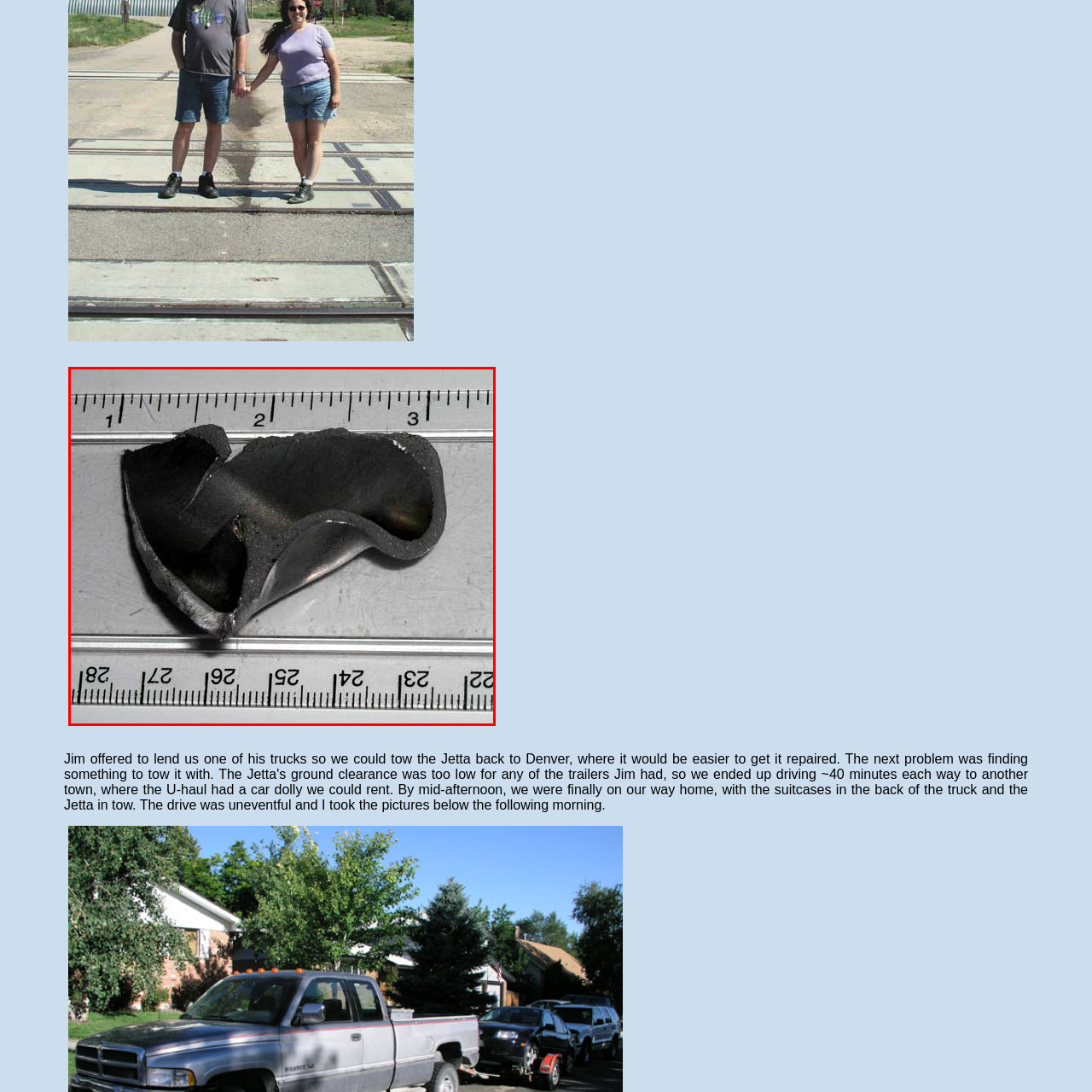Look at the image within the red outlined box, What type of measurements are marked on the ruler? Provide a one-word or brief phrase answer.

Metric measurements